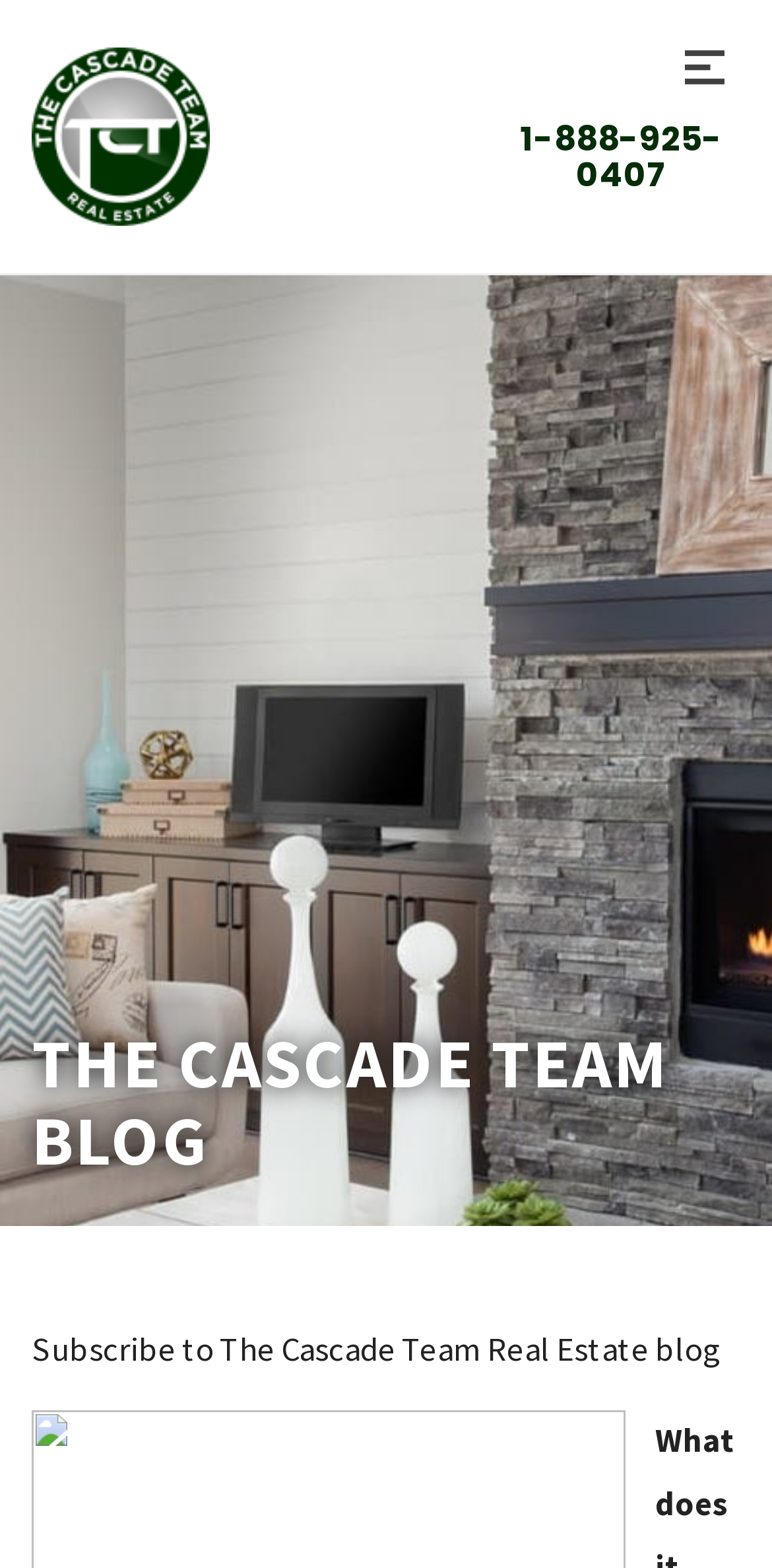Predict the bounding box of the UI element that fits this description: "1-888-925-0407".

[0.651, 0.077, 0.959, 0.123]